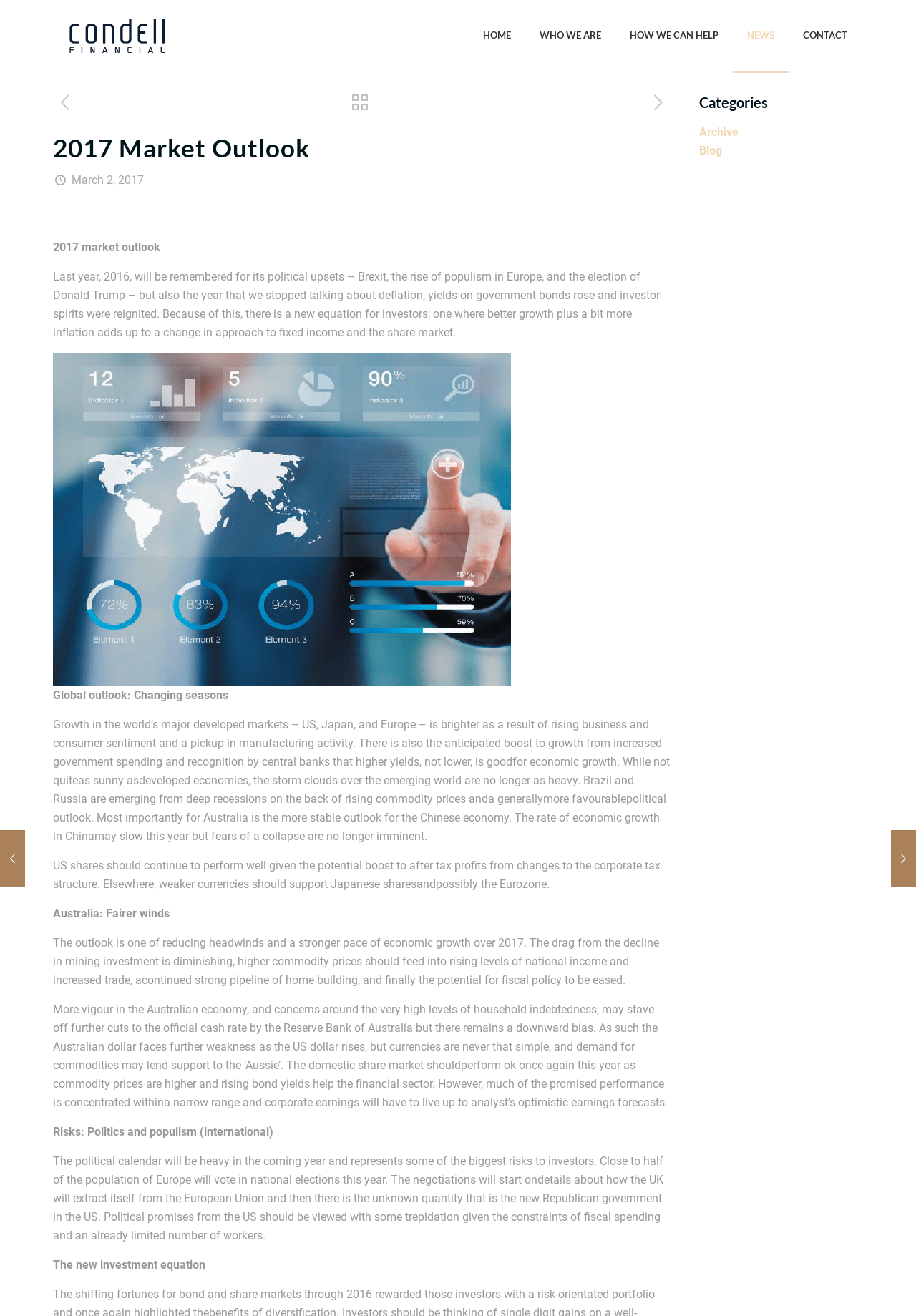What is the topic of the article?
Refer to the screenshot and answer in one word or phrase.

2017 Market Outlook